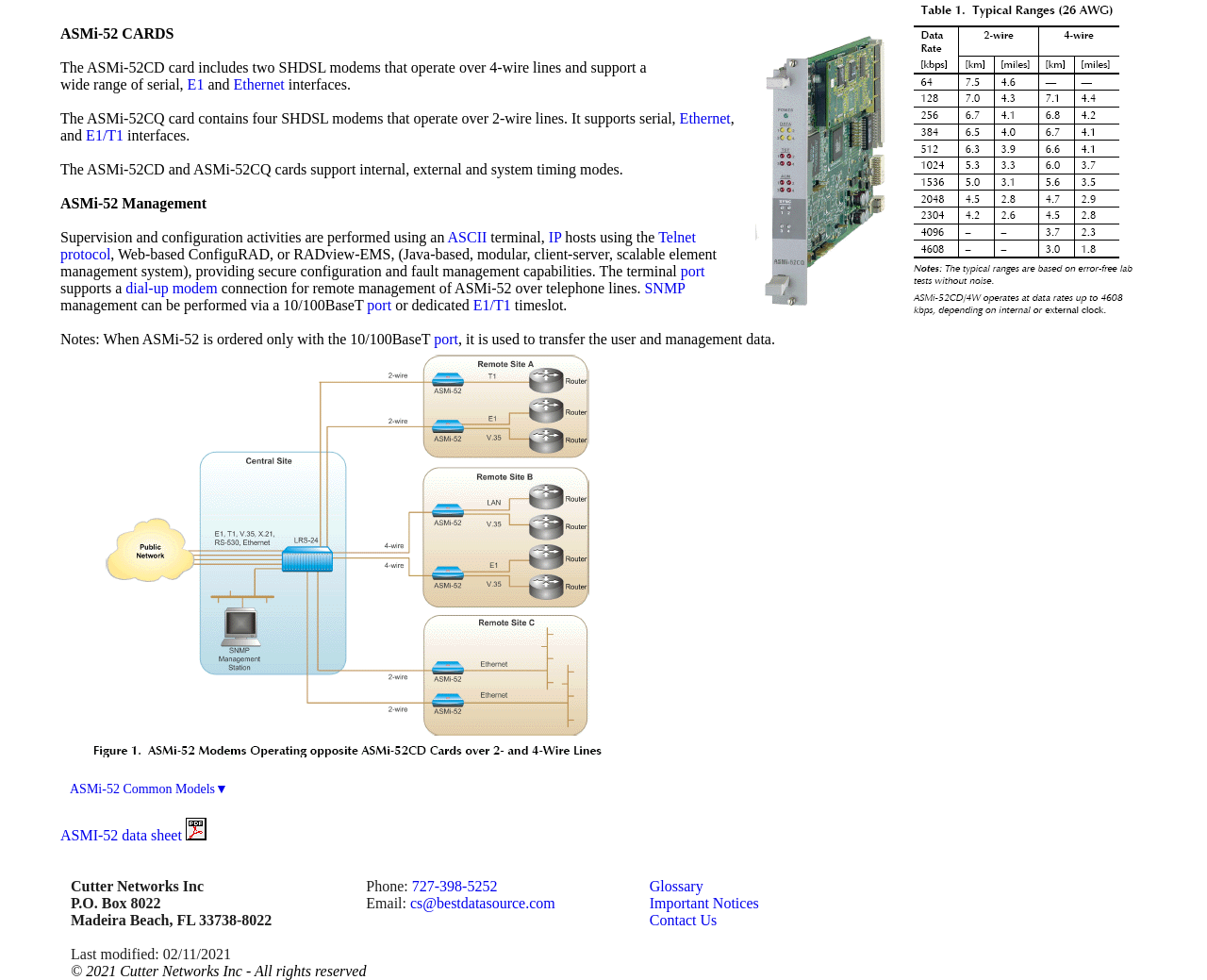Using the element description provided, determine the bounding box coordinates in the format (top-left x, top-left y, bottom-right x, bottom-right y). Ensure that all values are floating point numbers between 0 and 1. Element description: ASMI-52 data sheet

[0.05, 0.844, 0.171, 0.86]